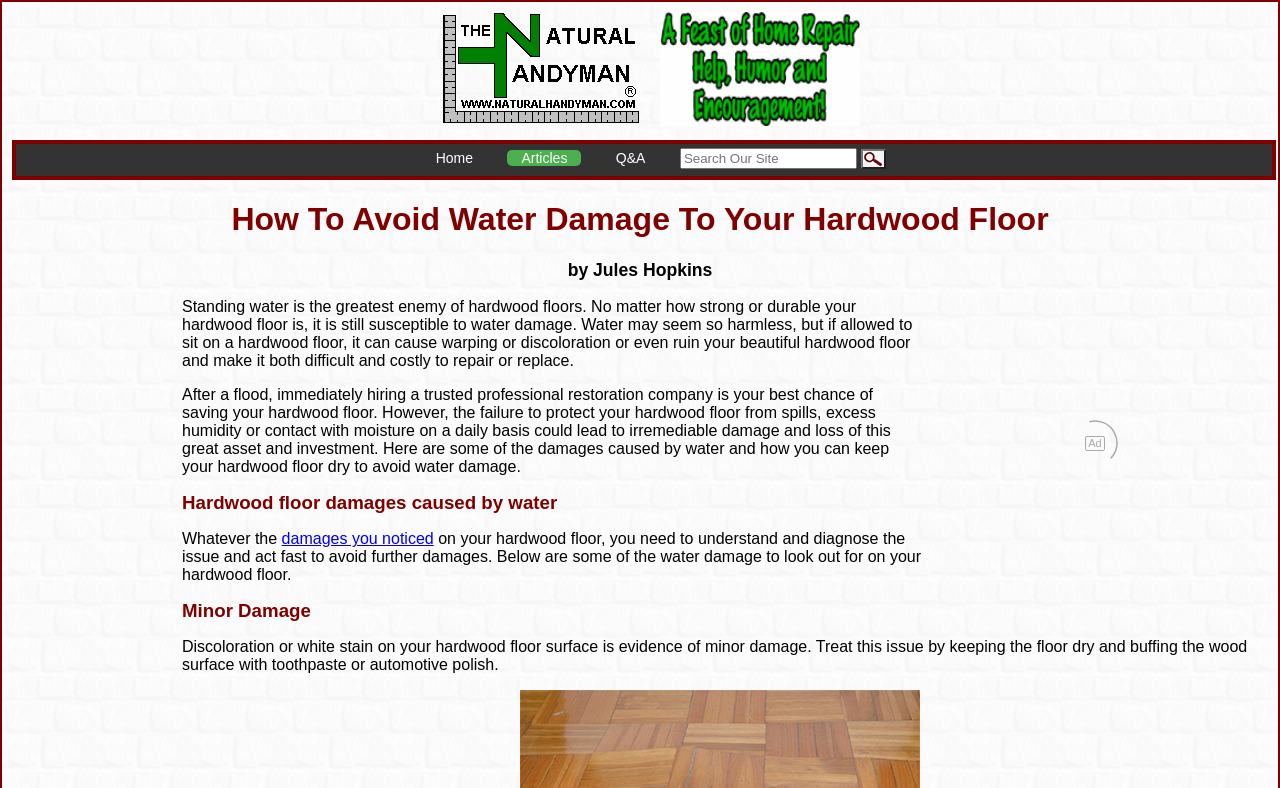Determine the main headline of the webpage and provide its text.

How To Avoid Water Damage To Your Hardwood Floor